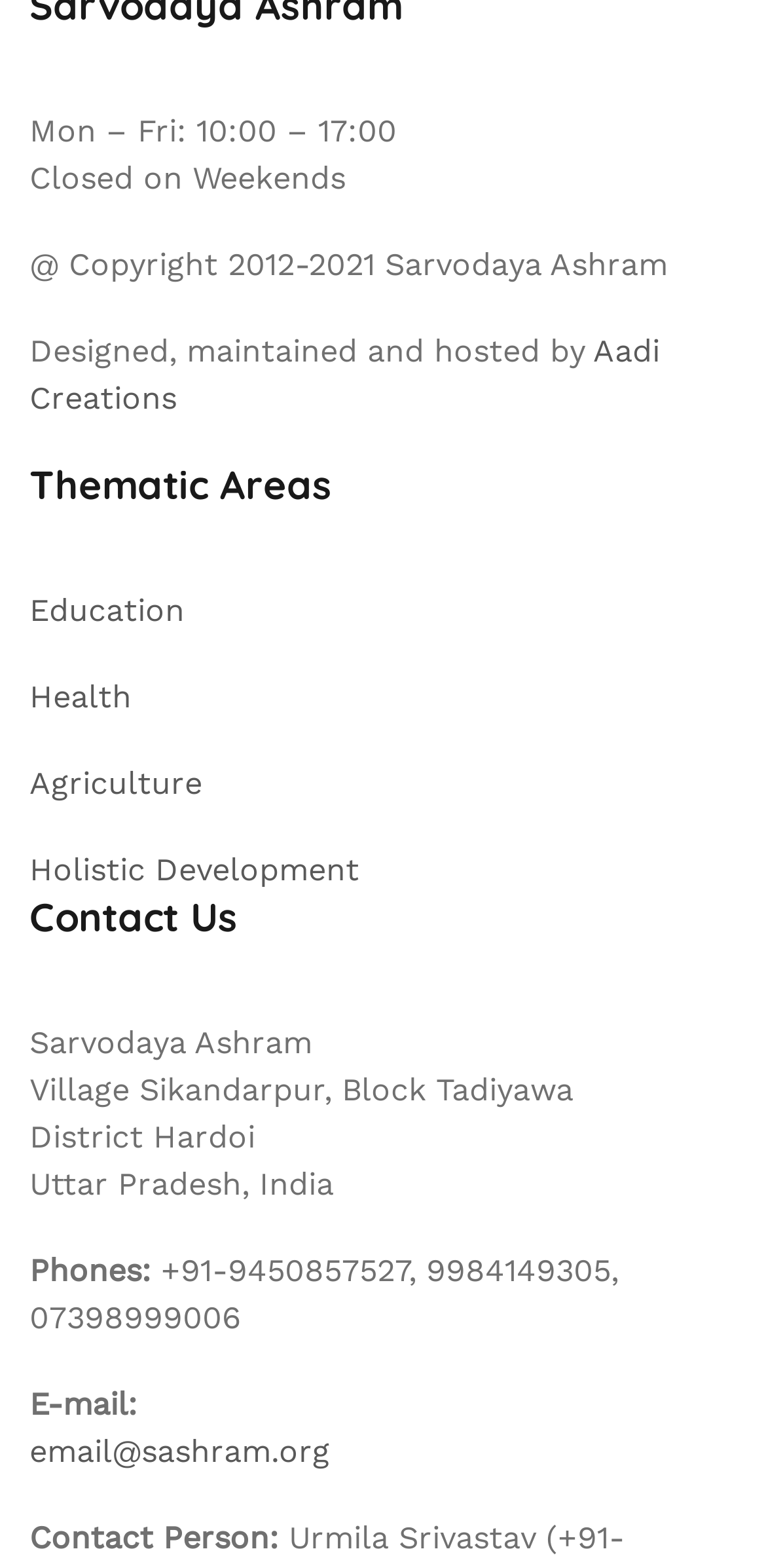Locate the bounding box of the UI element defined by this description: "Health". The coordinates should be given as four float numbers between 0 and 1, formatted as [left, top, right, bottom].

[0.038, 0.432, 0.172, 0.456]